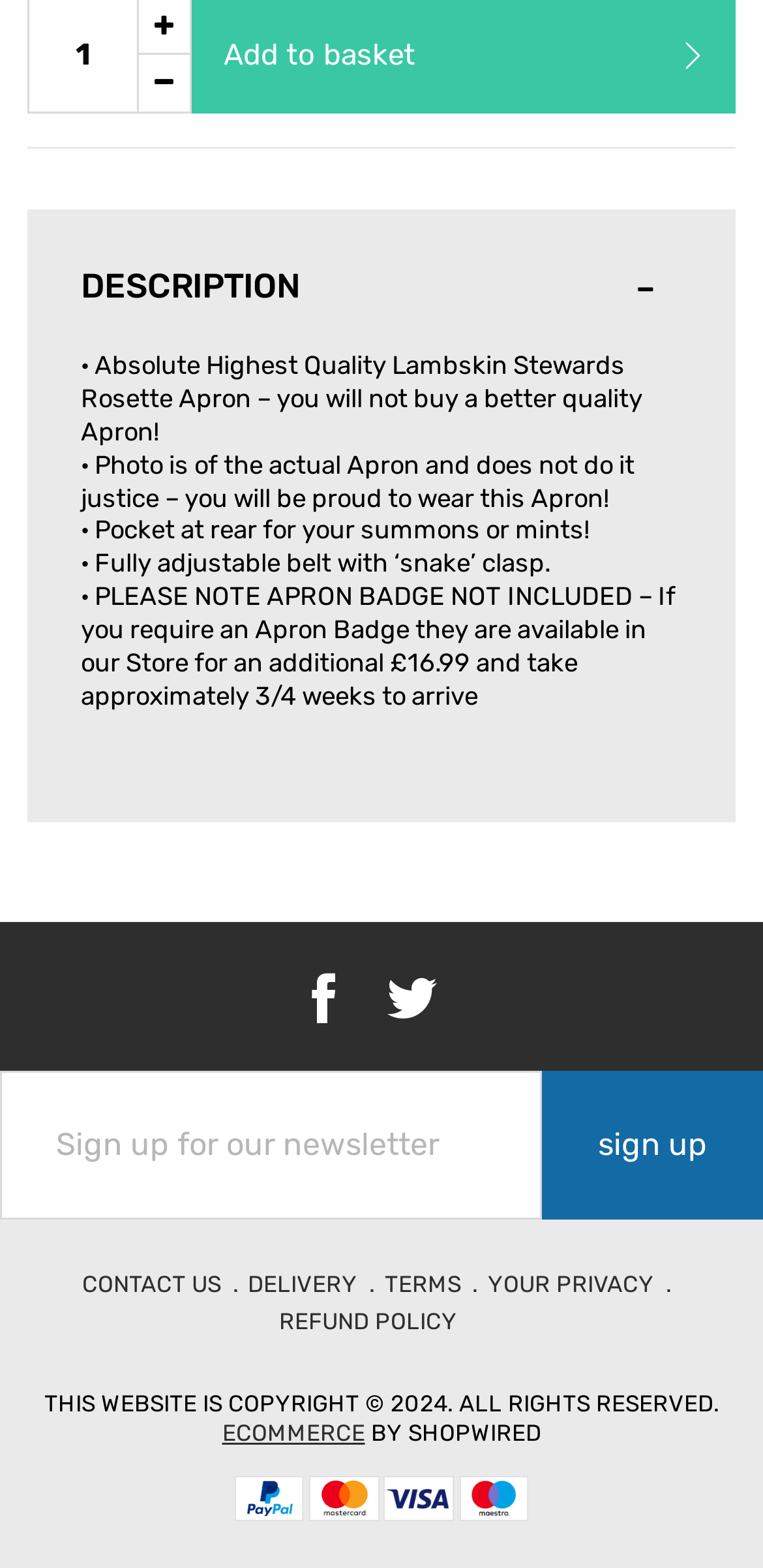Please respond to the question using a single word or phrase:
What is the orientation of the tablist?

Horizontal